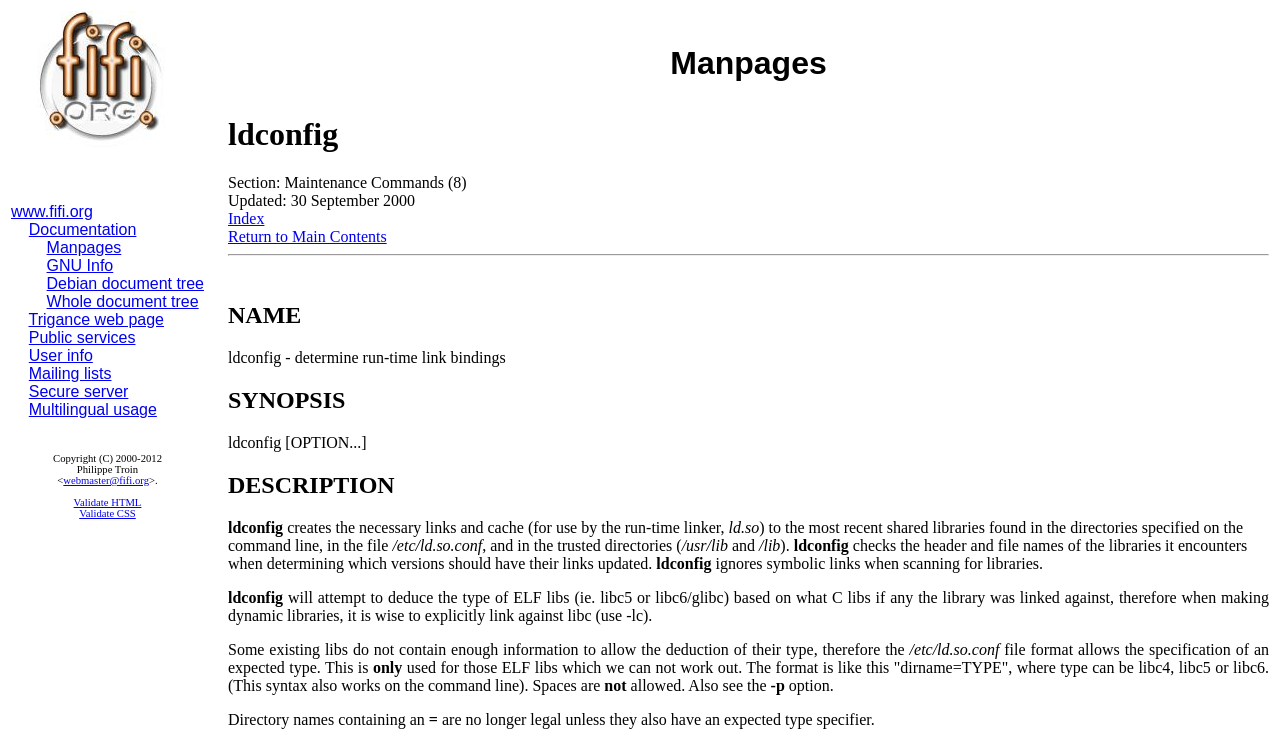Please find and report the bounding box coordinates of the element to click in order to perform the following action: "Click the 'ldconfig' heading". The coordinates should be expressed as four float numbers between 0 and 1, in the format [left, top, right, bottom].

[0.178, 0.155, 0.991, 0.205]